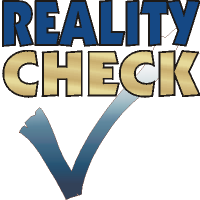Offer a detailed narrative of what is shown in the image.

The image features the phrase "REALITY CHECK" prominently displayed, with the word "REALITY" in bold, blue letters and "CHECK" in golden tones, set against a light background. A blue check mark icon is evident beneath the text, symbolizing affirmation or validation. This graphic is likely associated with the website "Reality Check," which focuses on behavioral insights and self-reflection inspired by the ideas of Dr. William Glasser. The image serves as a welcoming and engaging visual introduction to the content, inviting users to explore articles and observations aimed at personal growth and understanding through the lens of behavior and choice.